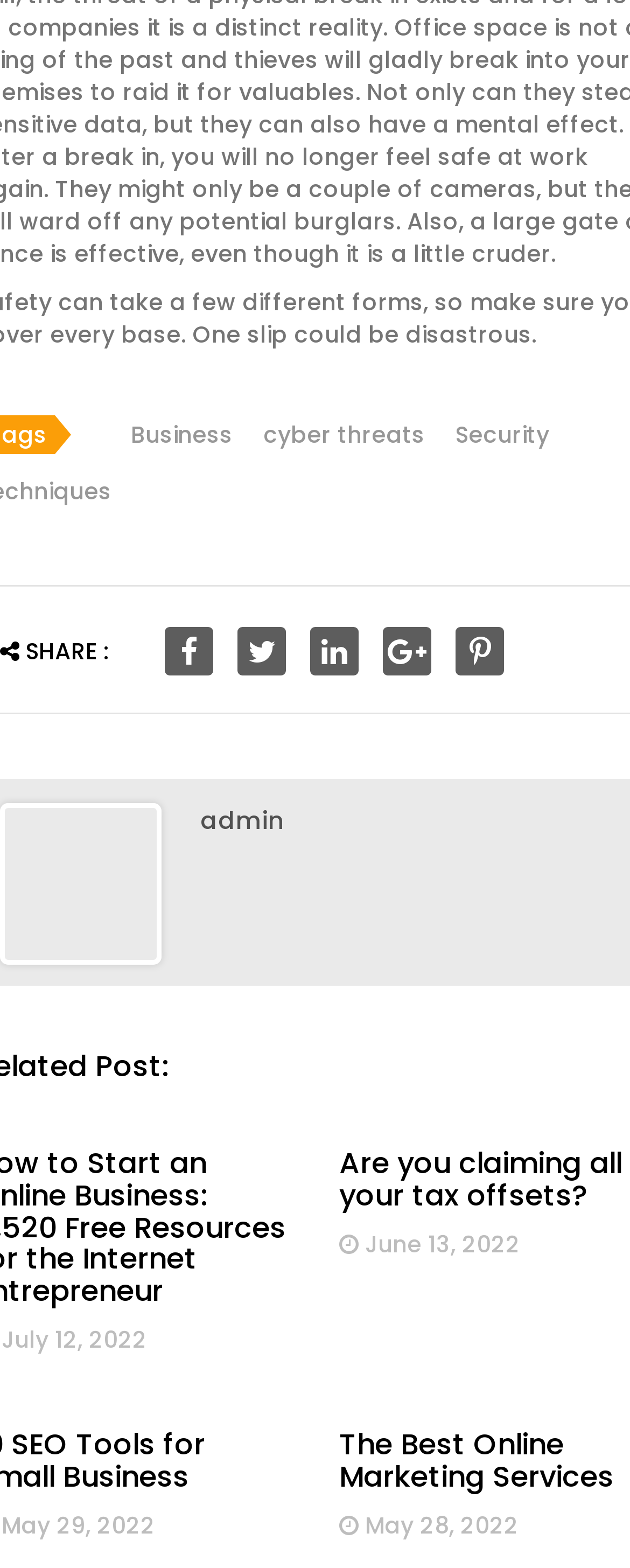How many social media links are available?
Based on the image content, provide your answer in one word or a short phrase.

5